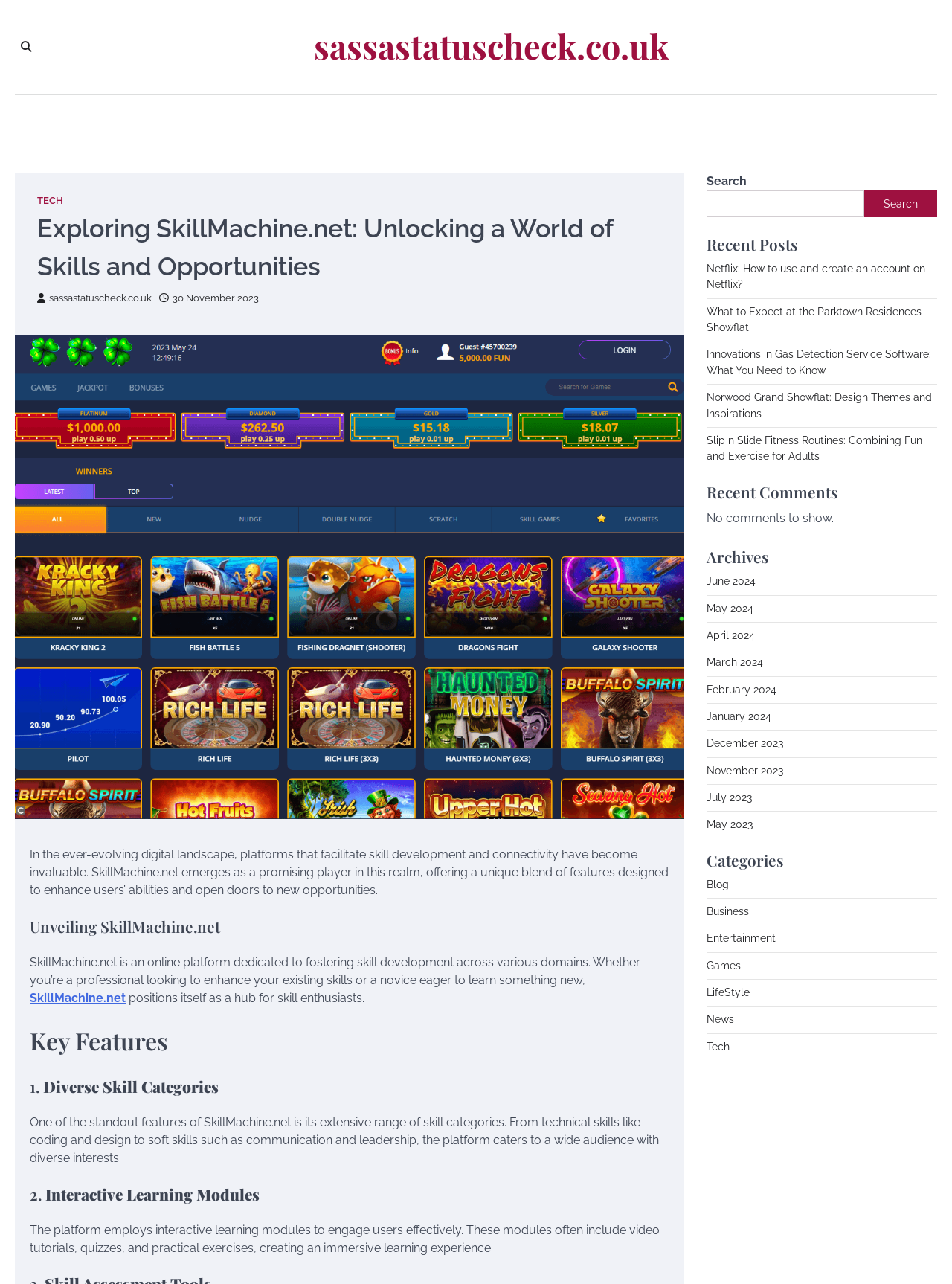Locate the bounding box of the UI element defined by this description: "June 2024". The coordinates should be given as four float numbers between 0 and 1, formatted as [left, top, right, bottom].

[0.742, 0.448, 0.794, 0.457]